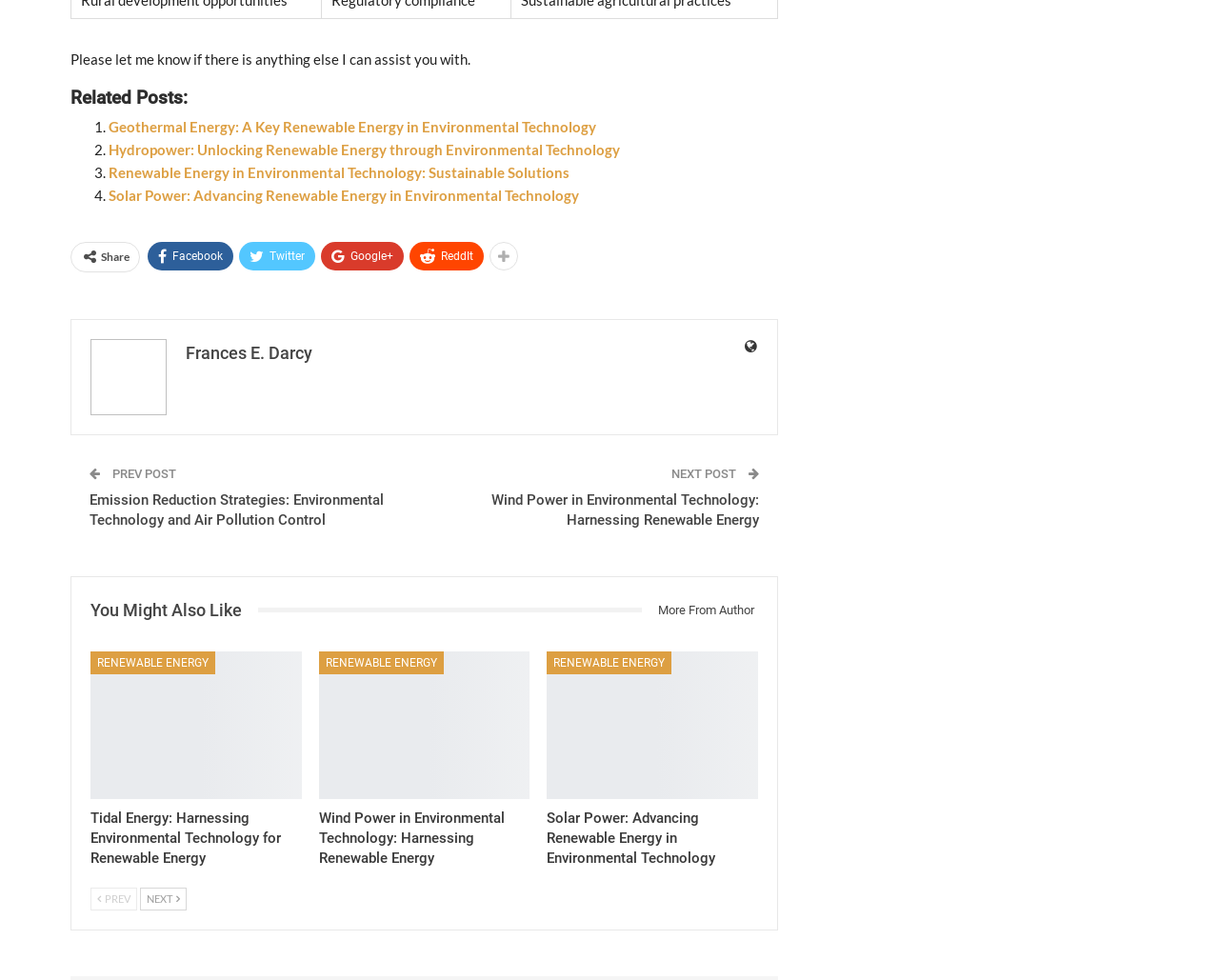Refer to the element description parent_node: ABOUT and identify the corresponding bounding box in the screenshot. Format the coordinates as (top-left x, top-left y, bottom-right x, bottom-right y) with values in the range of 0 to 1.

None